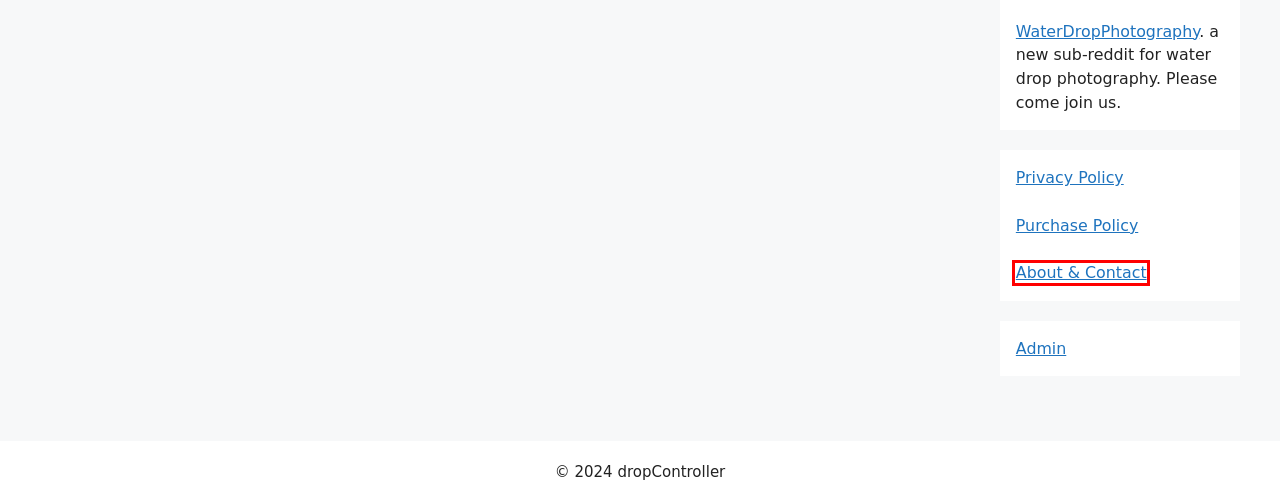You are presented with a screenshot of a webpage that includes a red bounding box around an element. Determine which webpage description best matches the page that results from clicking the element within the red bounding box. Here are the candidates:
A. dropControllerV3 Intro & Circuit – dropController
B. Guide: Additives – dropController
C. dropControllerV3 Acrylic Case – dropController
D. About and Contact – dropController
E. Adding More Flashes (Flash Trigger Multipliers) – dropController
F. dropController Purchase Policy – dropController
G. FAQ – dropController
H. Privacy Policy – dropController

D